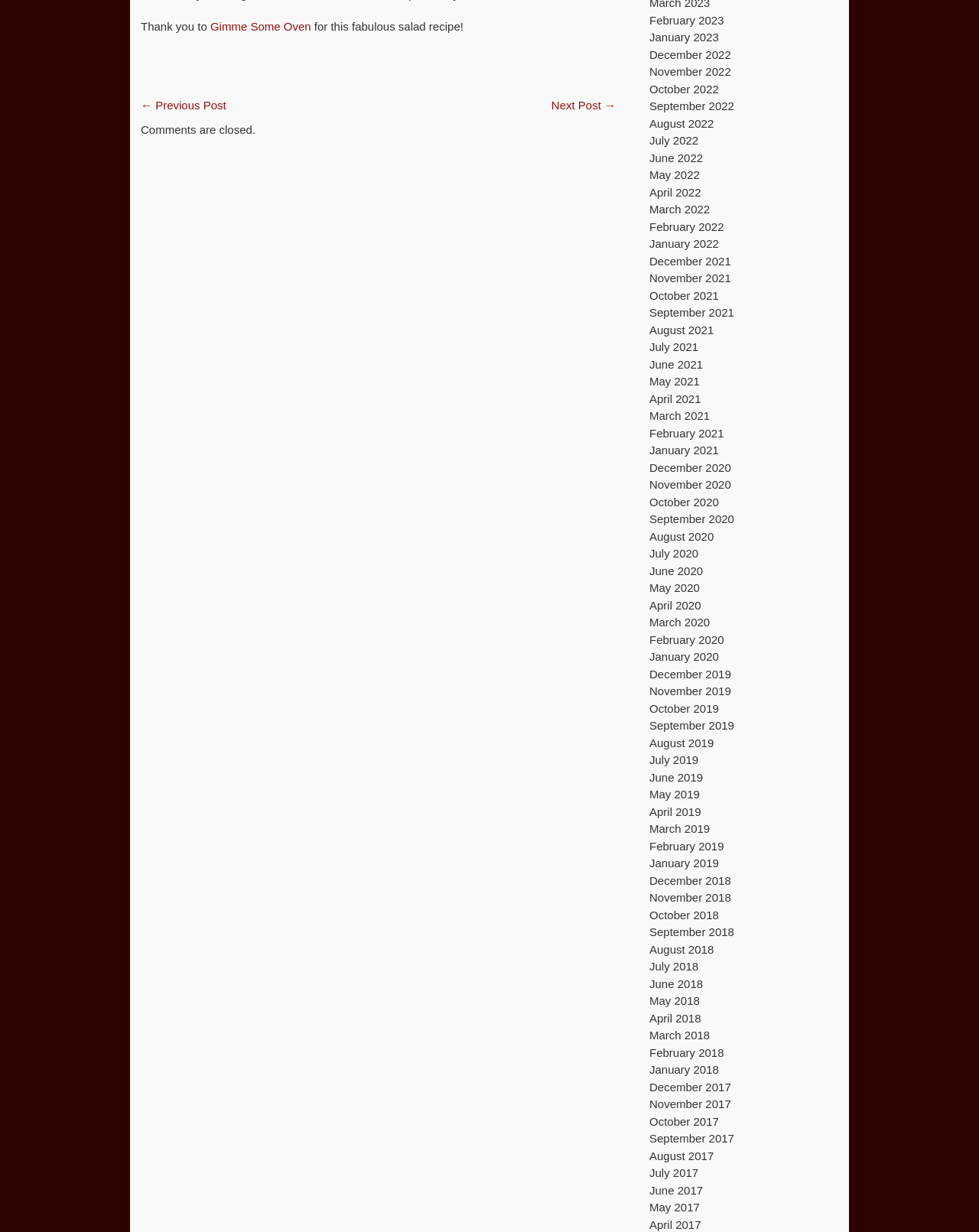Determine the bounding box coordinates for the element that should be clicked to follow this instruction: "Check comments". The coordinates should be given as four float numbers between 0 and 1, in the format [left, top, right, bottom].

[0.144, 0.1, 0.261, 0.11]